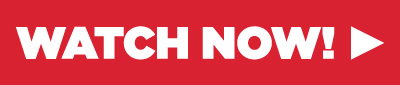What is the shape of the icon on the button?
Ensure your answer is thorough and detailed.

According to the caption, the button includes a 'triangular play icon' on the right, which implies that the icon is triangular in shape.